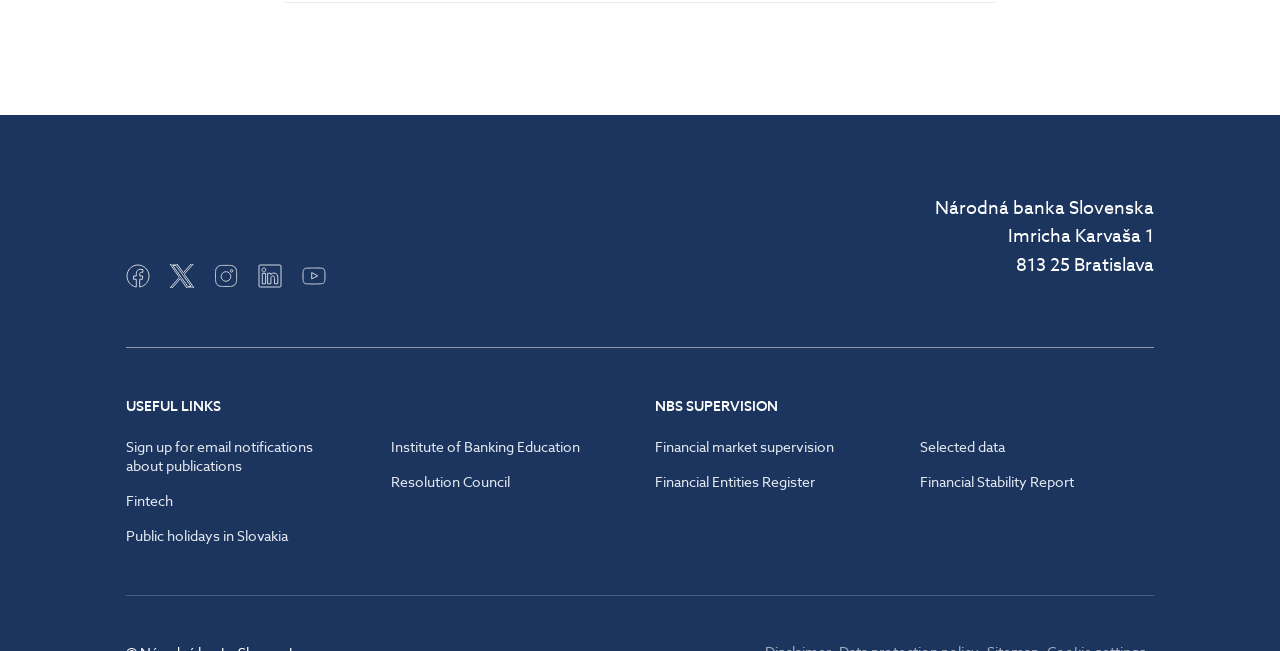How many social media links are available?
Provide a fully detailed and comprehensive answer to the question.

I counted the number of social media links available on the webpage, which are Facebook, Twitter, Instagram, Linkedin, and Youtube, and found that there are 5 links in total.